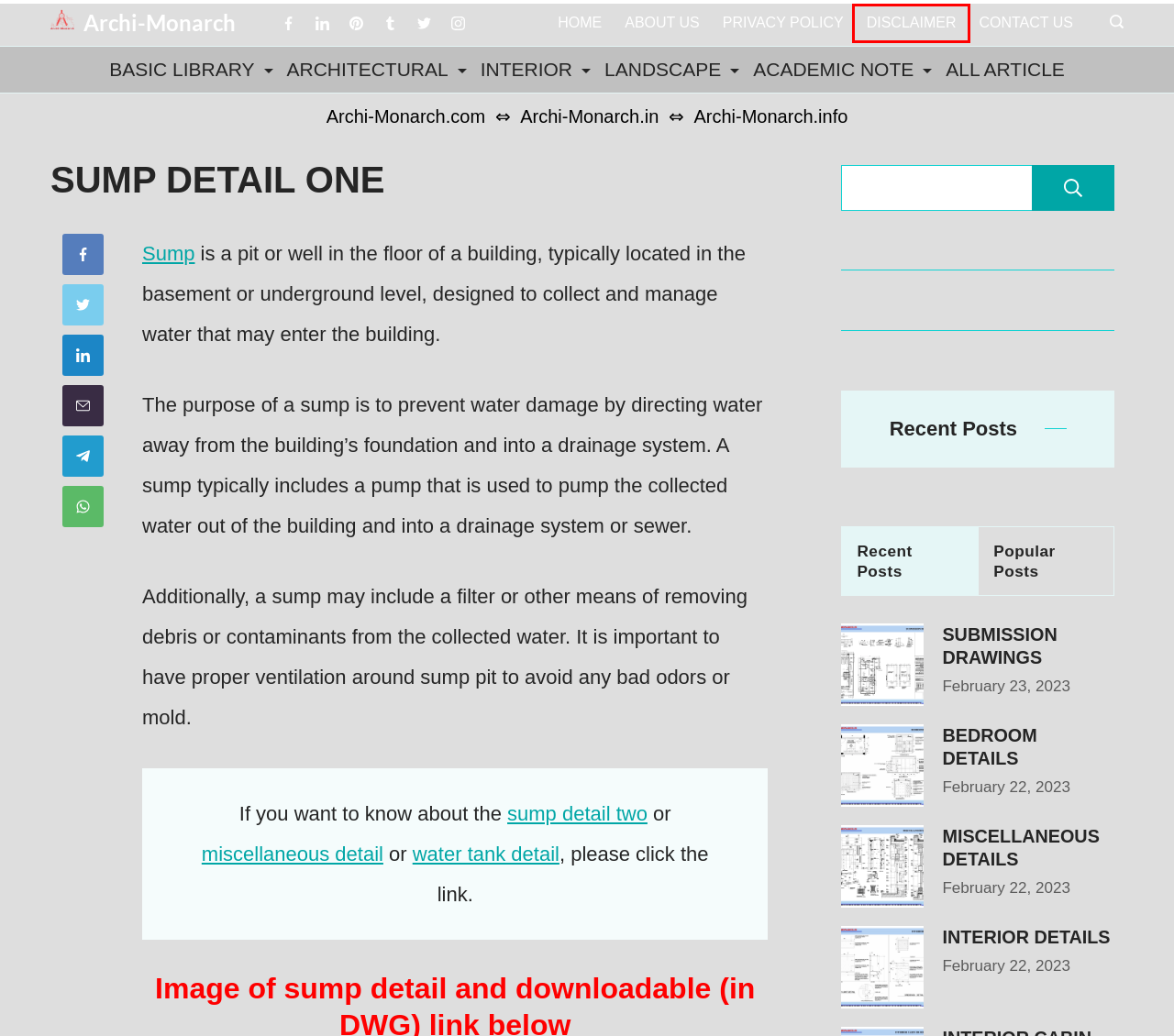Look at the screenshot of a webpage with a red bounding box and select the webpage description that best corresponds to the new page after clicking the element in the red box. Here are the options:
A. INTERIOR DETAILS ⋆ Archi-Monarch
B. BEDROOM DETAILS ⋆ Archi-Monarch
C. WATER TANK DETAIL ⋆ Archi-Monarch
D. PRIVACY POLICY ⋆ Archi-Monarch
E. CONTACT US ⋆ Archi-Monarch
F. SUMP DETAIL TWO ⋆ Archi-Monarch
G. MISCELLANEOUS DETAILS ⋆ Archi-Monarch
H. DISCLAIMER ⋆ Archi-Monarch

H